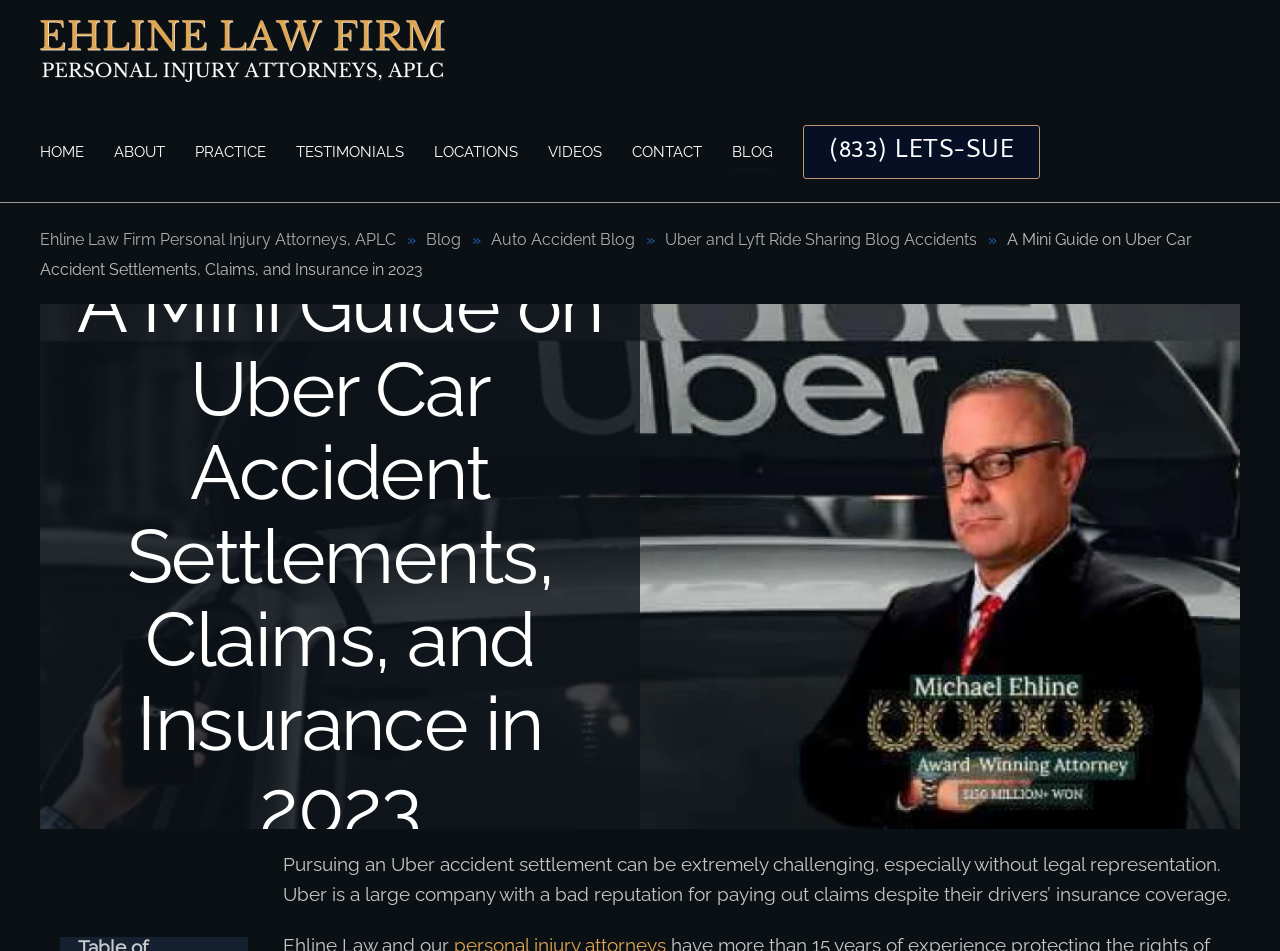Locate the bounding box coordinates of the clickable region to complete the following instruction: "Go to 'TESTIMONIALS'."

[0.231, 0.118, 0.316, 0.202]